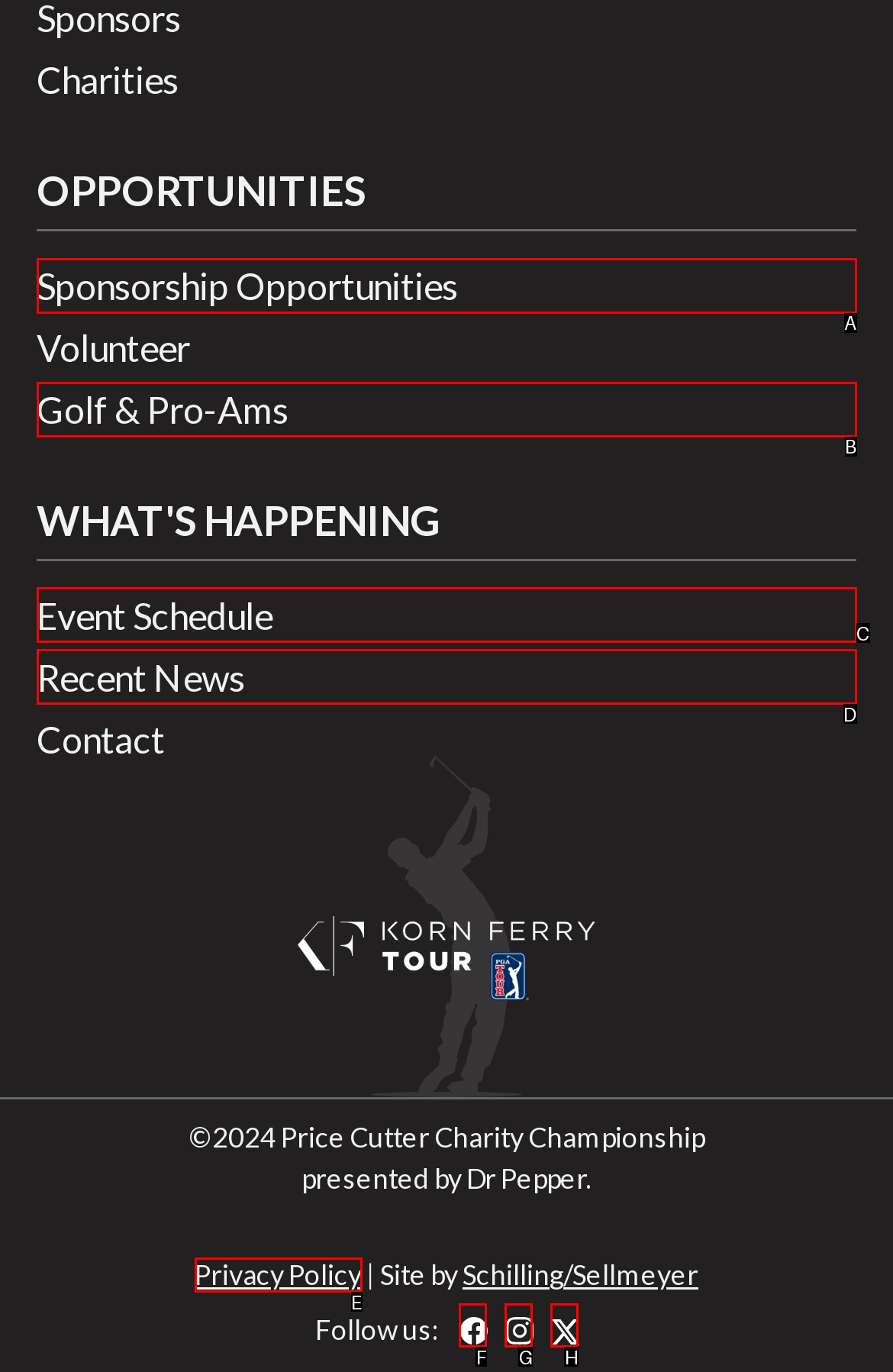Choose the option that best matches the element: Instagram
Respond with the letter of the correct option.

G